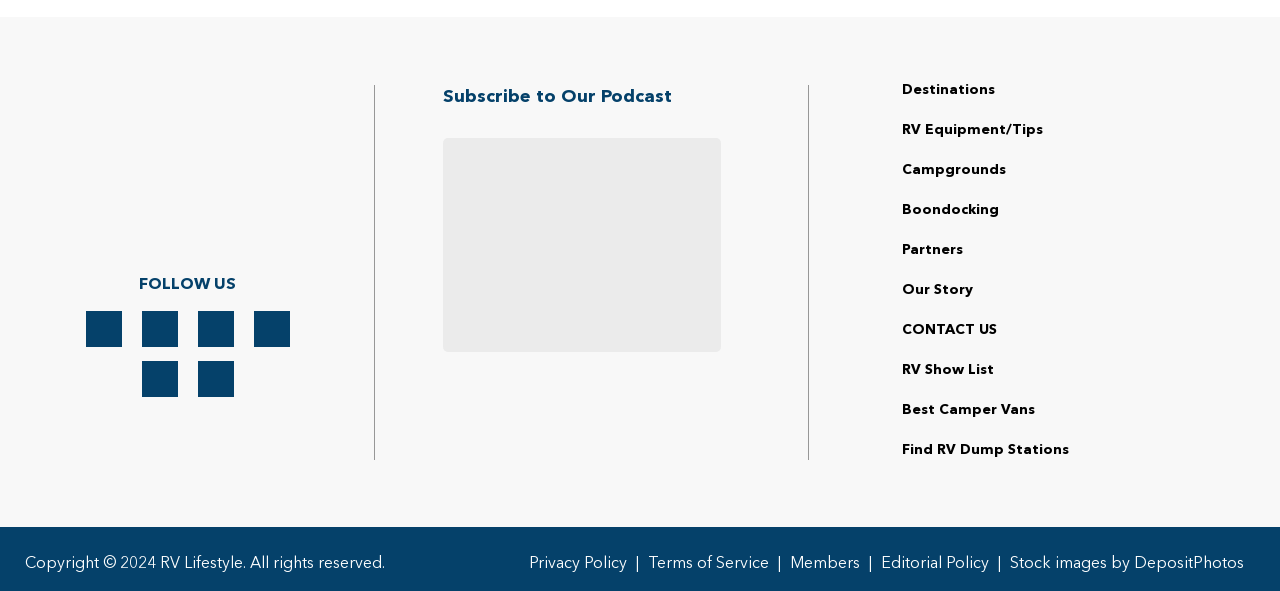Please determine the bounding box coordinates for the element that should be clicked to follow these instructions: "Click on FOLLOW US".

[0.047, 0.453, 0.246, 0.511]